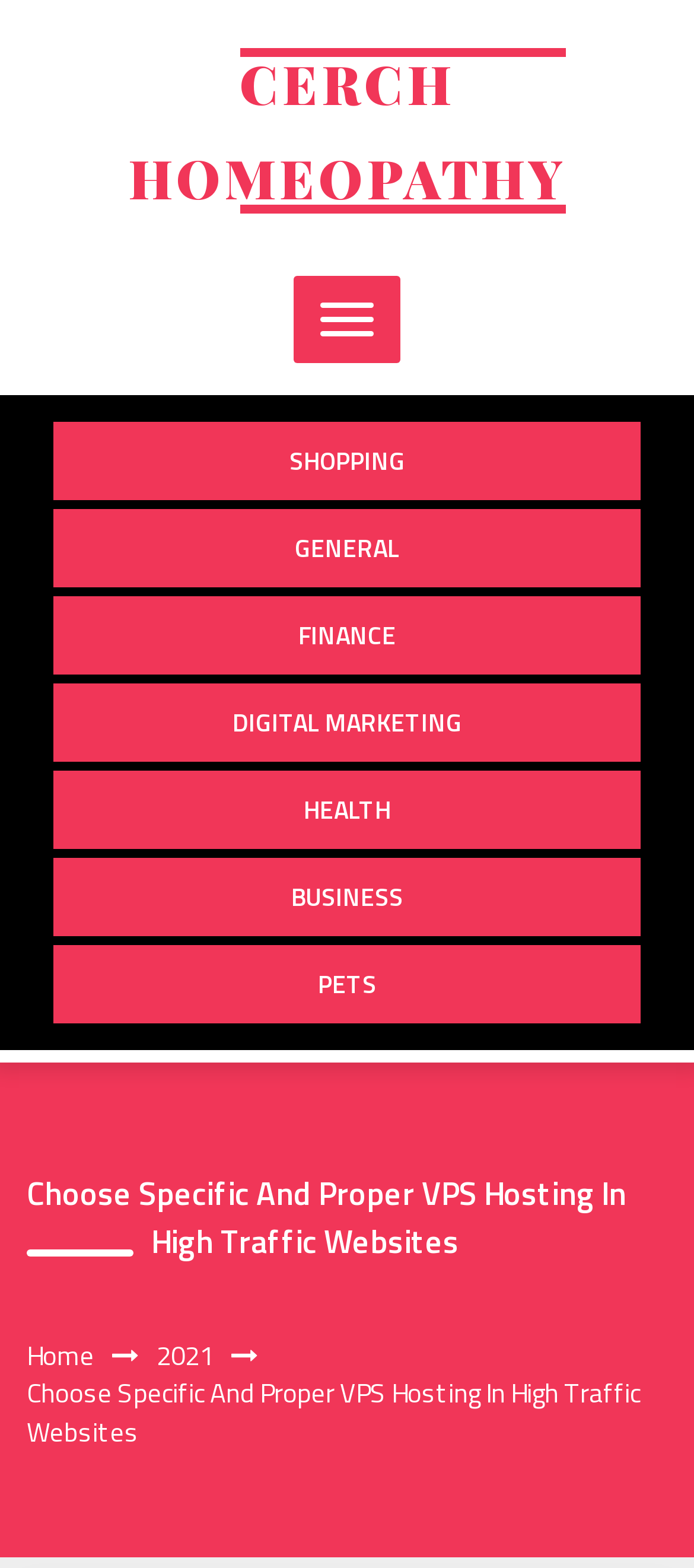Find the bounding box coordinates for the area that must be clicked to perform this action: "go to the shopping page".

[0.077, 0.268, 0.923, 0.318]